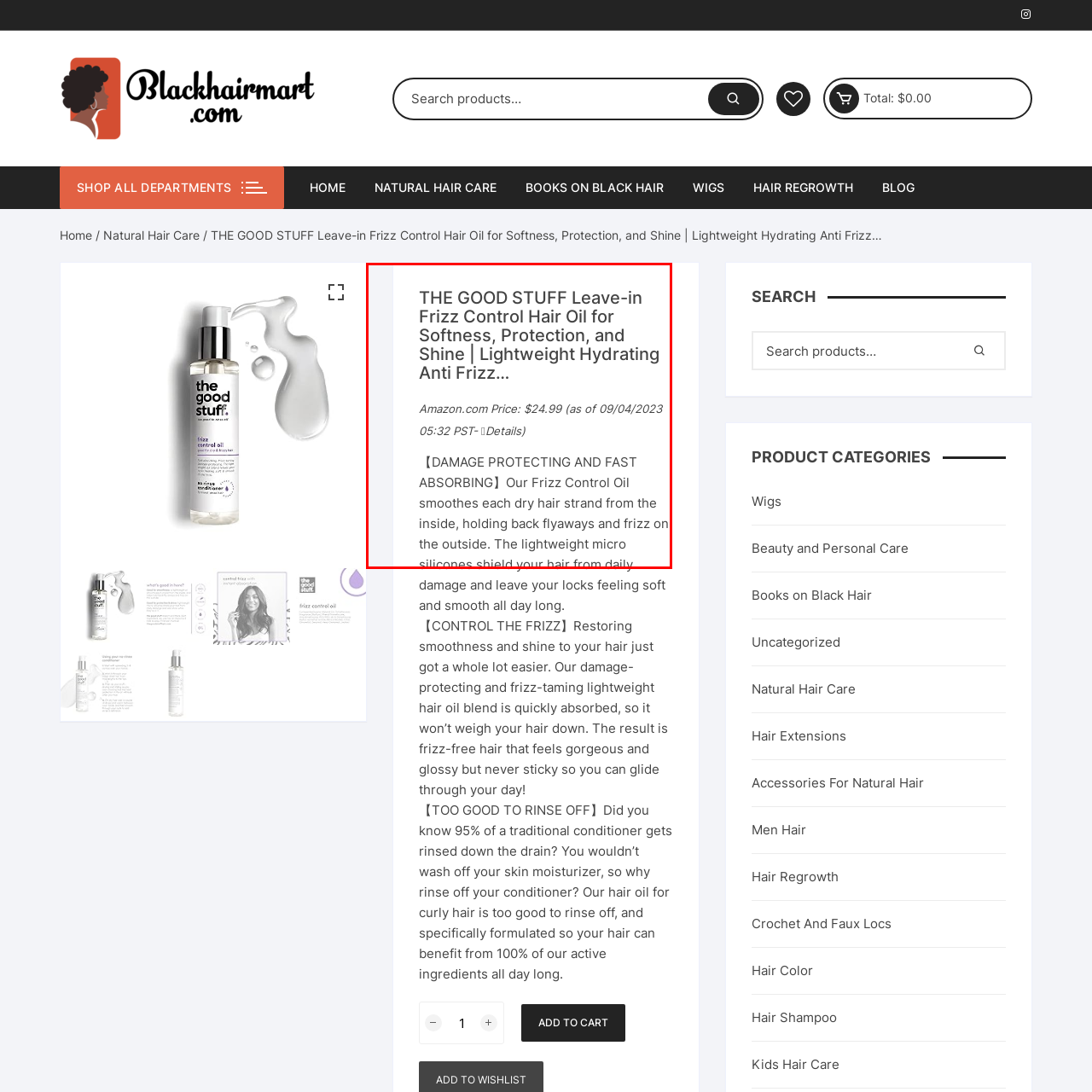Articulate a detailed description of the image enclosed by the red outline.

This image showcases "THE GOOD STUFF Leave-in Frizz Control Hair Oil," designed for softness, protection, and shine. The product highlights its lightweight and hydrating benefits, specifically formulated to combat frizz while leaving hair feeling nourished and smooth. Priced at $24.99 as of September 4, 2023, this hair oil emphasizes its fast-absorbing qualities and the use of micro silicones to shield hair from daily damage. The text encourages users to embrace benefits without rinsing off, promoting a comprehensive approach to hair care.